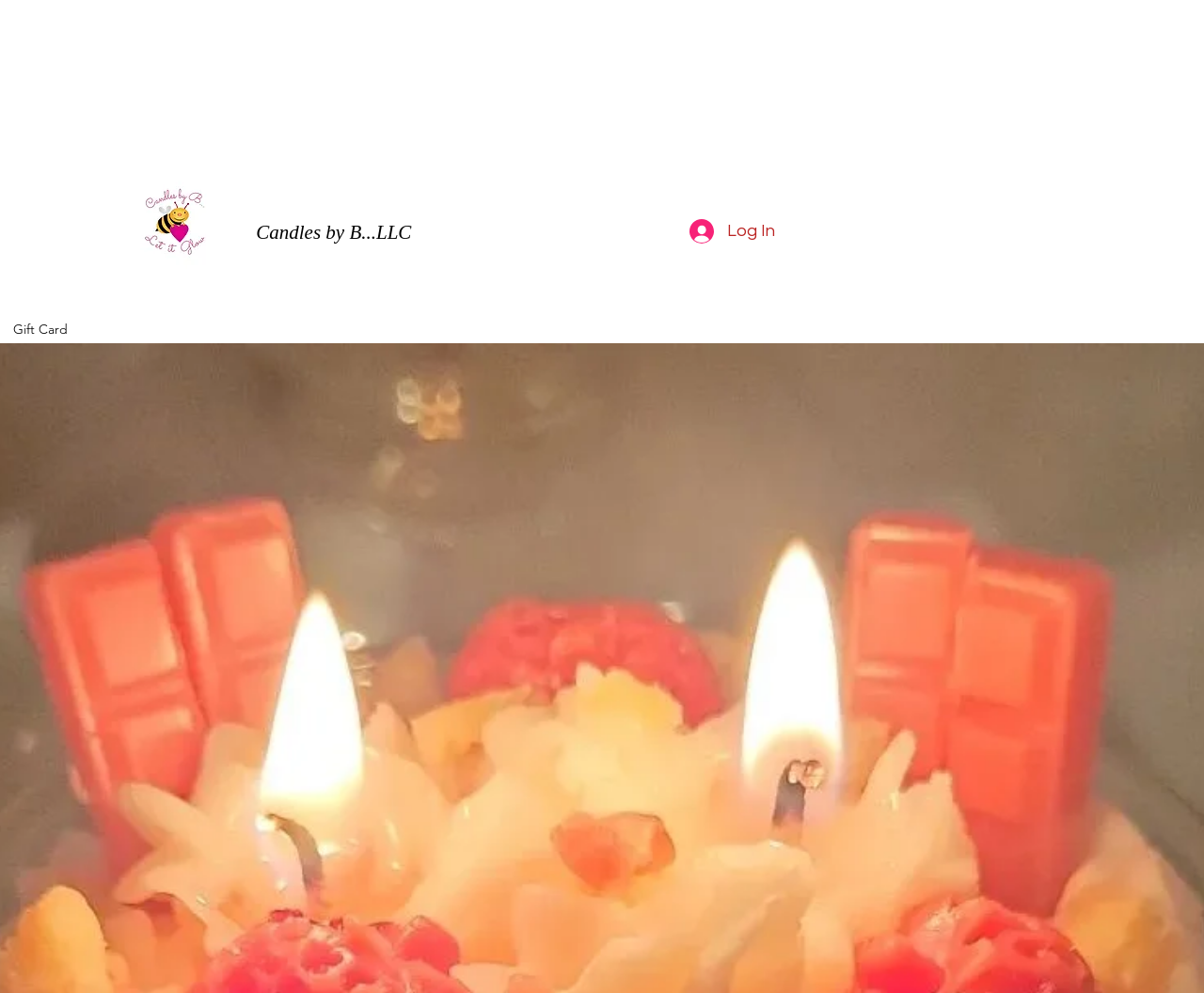Please give a succinct answer to the question in one word or phrase:
What is the image on the top left?

Logo design-03_edited.jpg